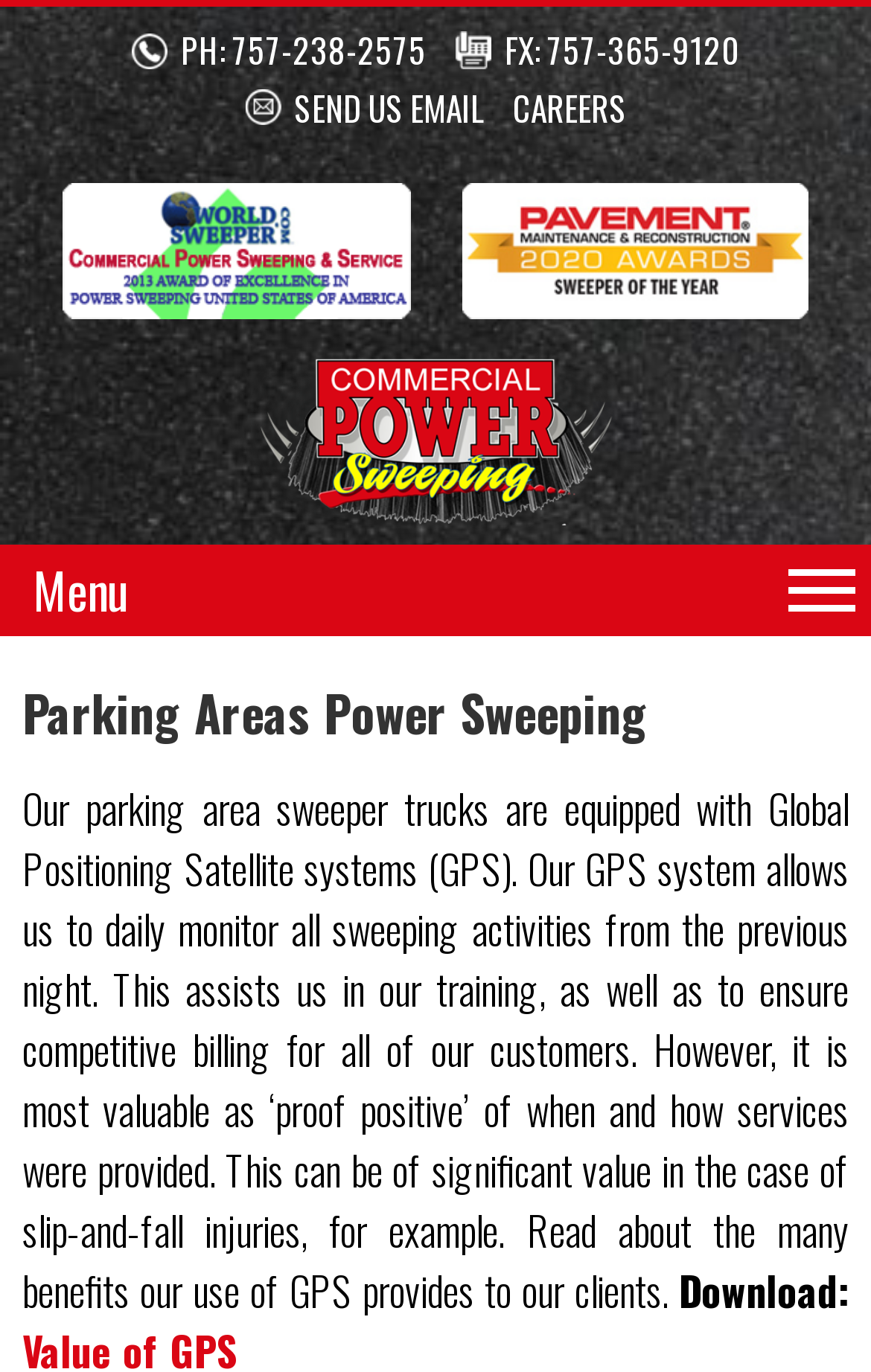Determine the bounding box coordinates for the UI element described. Format the coordinates as (top-left x, top-left y, bottom-right x, bottom-right y) and ensure all values are between 0 and 1. Element description: Careers

[0.588, 0.06, 0.719, 0.095]